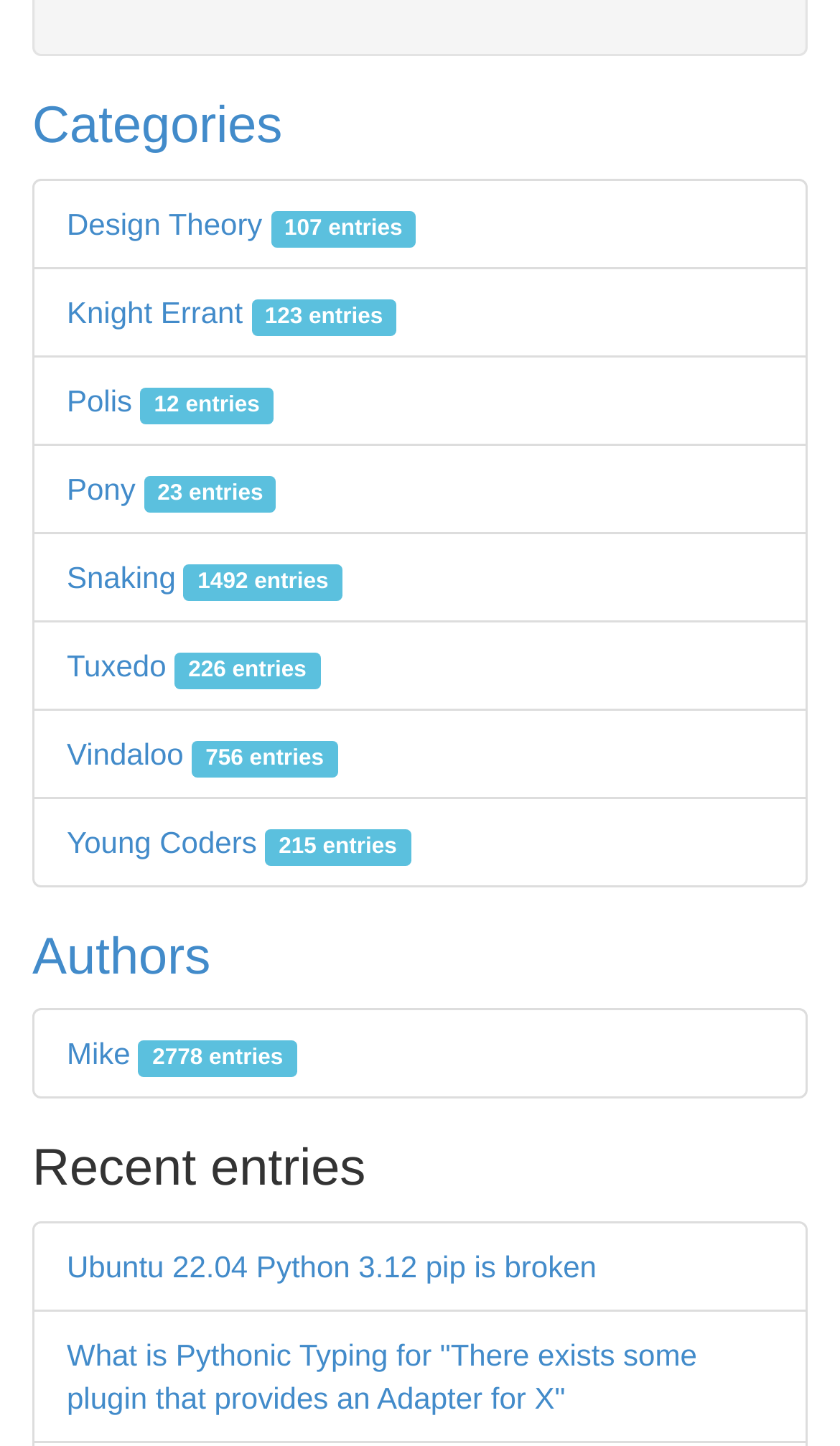Refer to the element description Categories and identify the corresponding bounding box in the screenshot. Format the coordinates as (top-left x, top-left y, bottom-right x, bottom-right y) with values in the range of 0 to 1.

[0.038, 0.068, 0.336, 0.108]